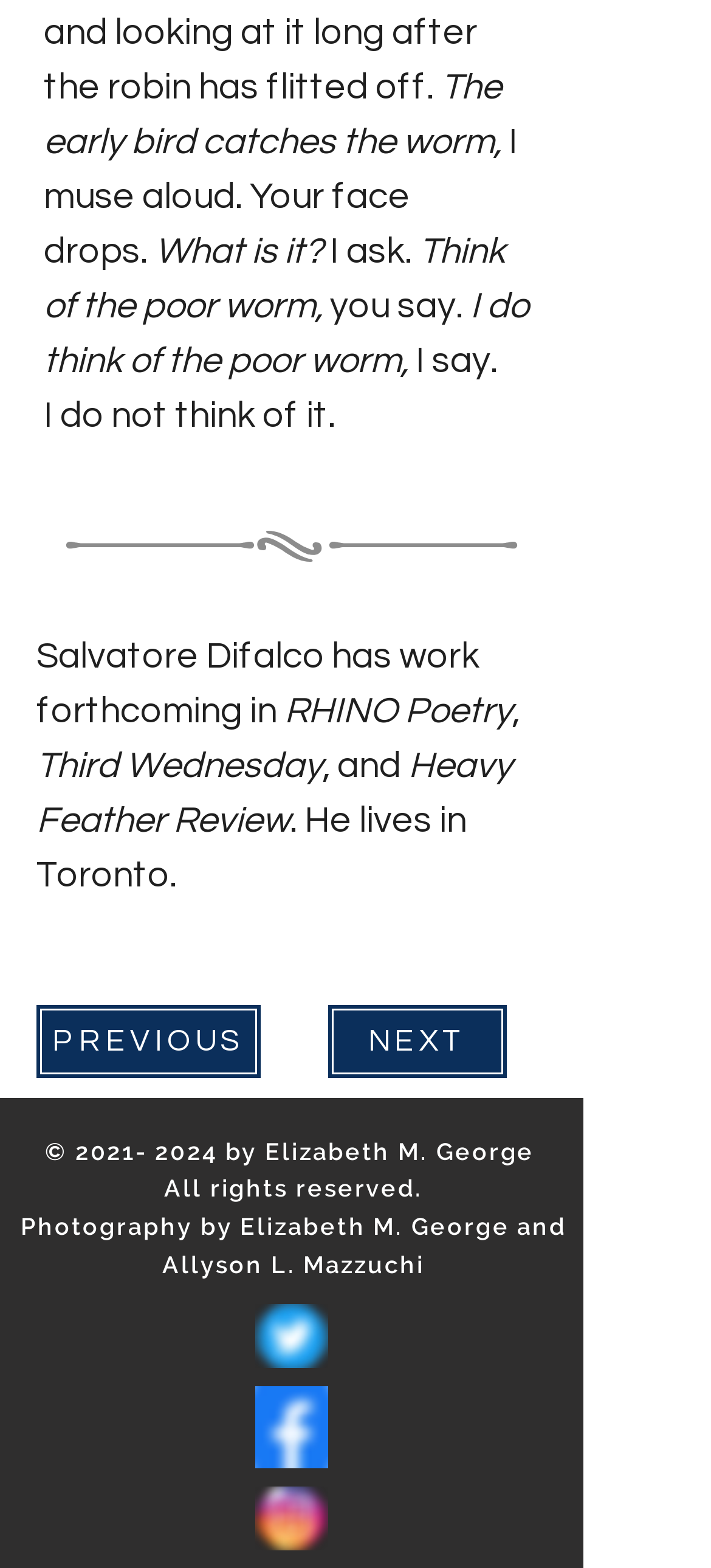Please specify the bounding box coordinates in the format (top-left x, top-left y, bottom-right x, bottom-right y), with values ranging from 0 to 1. Identify the bounding box for the UI component described as follows: alt="in eighty days" name="Image1"

None